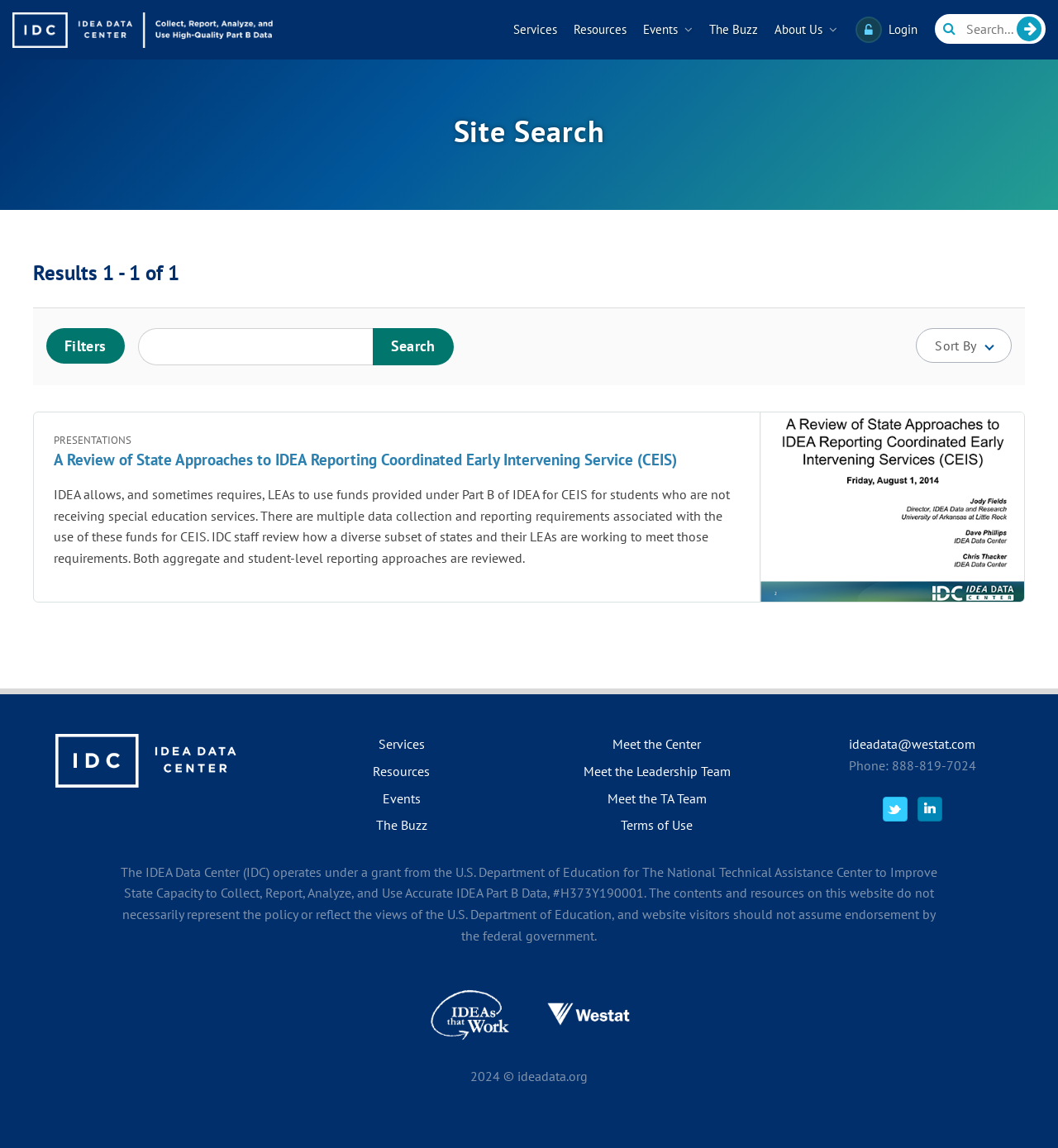Explain the features and main sections of the webpage comprehensively.

This webpage is a search results page from the IDEA Data Center (IDC). At the top, there is a site logo and a navigation menu with links to various sections, including Services, Resources, Events, and About Us. Below the navigation menu, there is a search bar with a button to submit the search query.

The main content area is divided into two sections. On the left, there is a search filter section with a heading "Site Search" and a button to show filters. Below the filters, there is a search input field and a search button. On the right, there is a list of search results, with one result displayed. The result includes a title, a brief description, and a link to the full content. The title is "A Review of State Approaches to IDEA Reporting Coordinated Early Intervening Service (CEIS)" and the description provides an overview of the content.

At the bottom of the page, there is a footer section with links to various resources, including the site logo, Services, Resources, Events, and Terms of Use. There are also links to contact information, including an email address and phone number. Additionally, there are social media links to Twitter and LinkedIn. The footer section also includes a disclaimer about the website's content and a copyright notice.